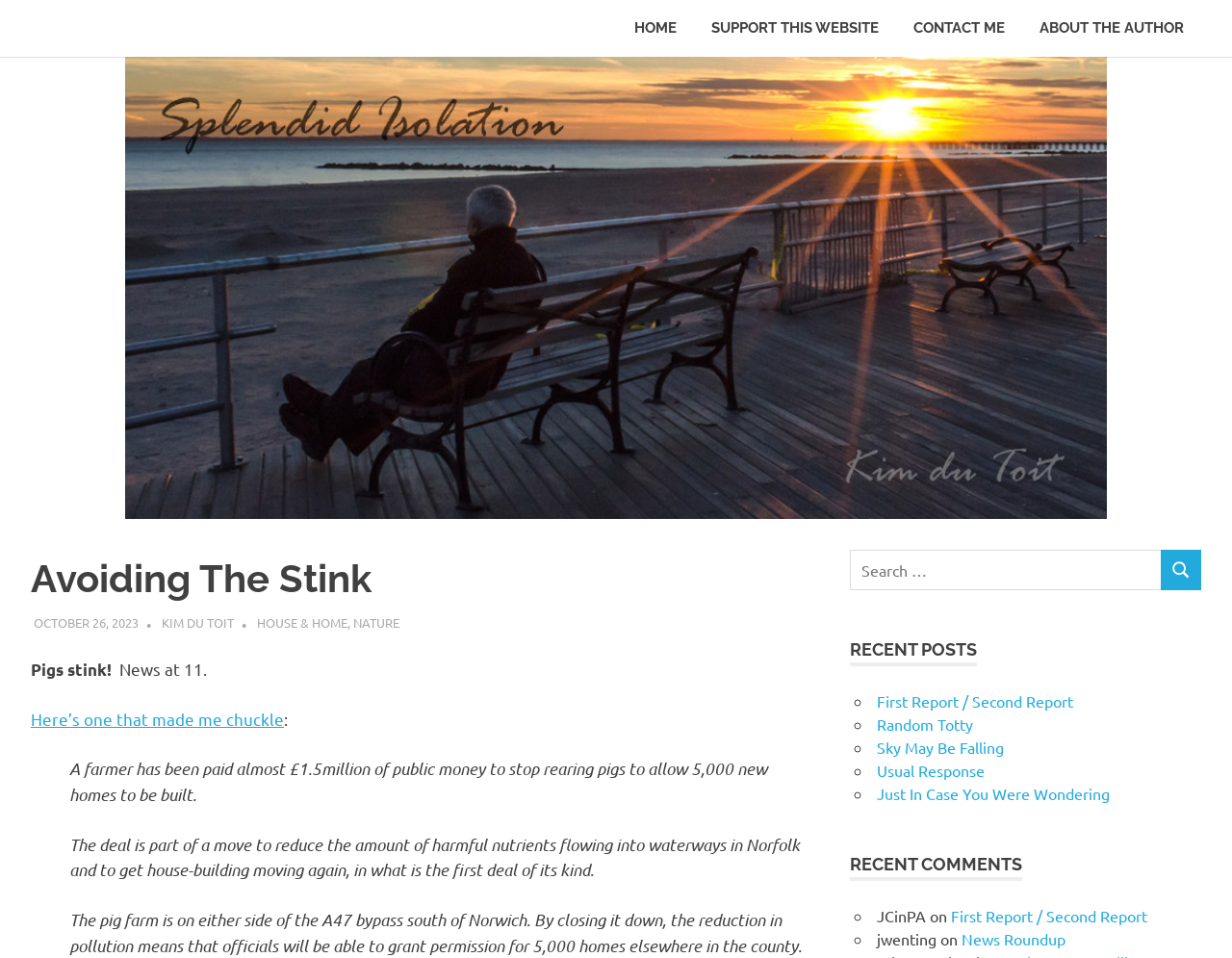Find the bounding box coordinates of the area to click in order to follow the instruction: "Click on the 'HOME' link".

[0.501, 0.0, 0.563, 0.059]